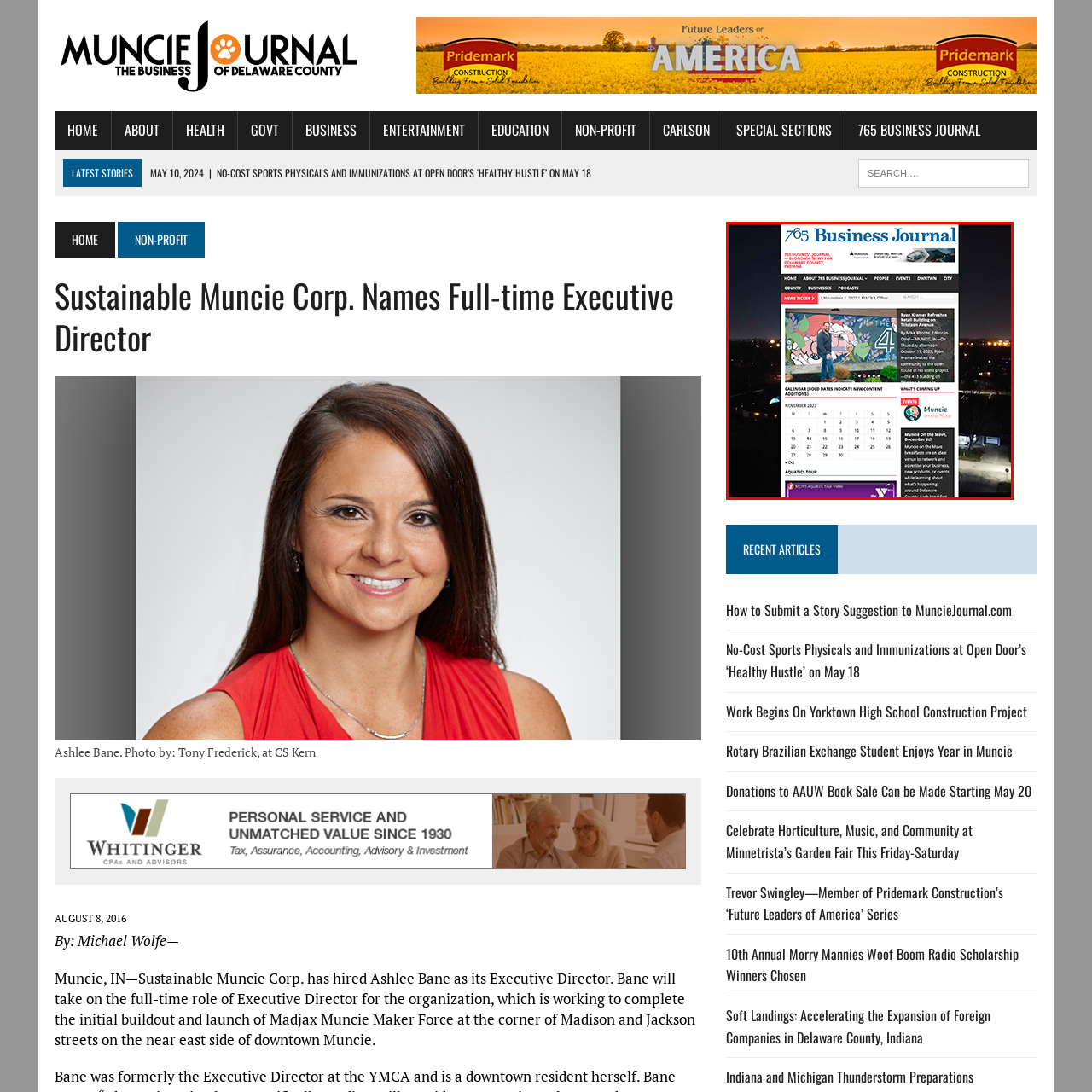Craft a comprehensive description of the image located inside the red boundary.

The image features an outdoor scene in which Ryan Kumar is captured standing in front of a vibrant mural, representing the retail building revitalization in Muncie, Indiana. The mural showcases a blend of colors and artistic designs, symbolizing the community's creative spirit and ongoing development efforts. This photograph accompanies an article in the 765 Business Journal, aptly titled "Ryan Kumar Refreshes Retail Building," highlighting local initiatives aimed at enhancing urban spaces. The backdrop of the night sky adds depth to the visual narrative, further emphasizing the dynamic changes within the Muncie area.